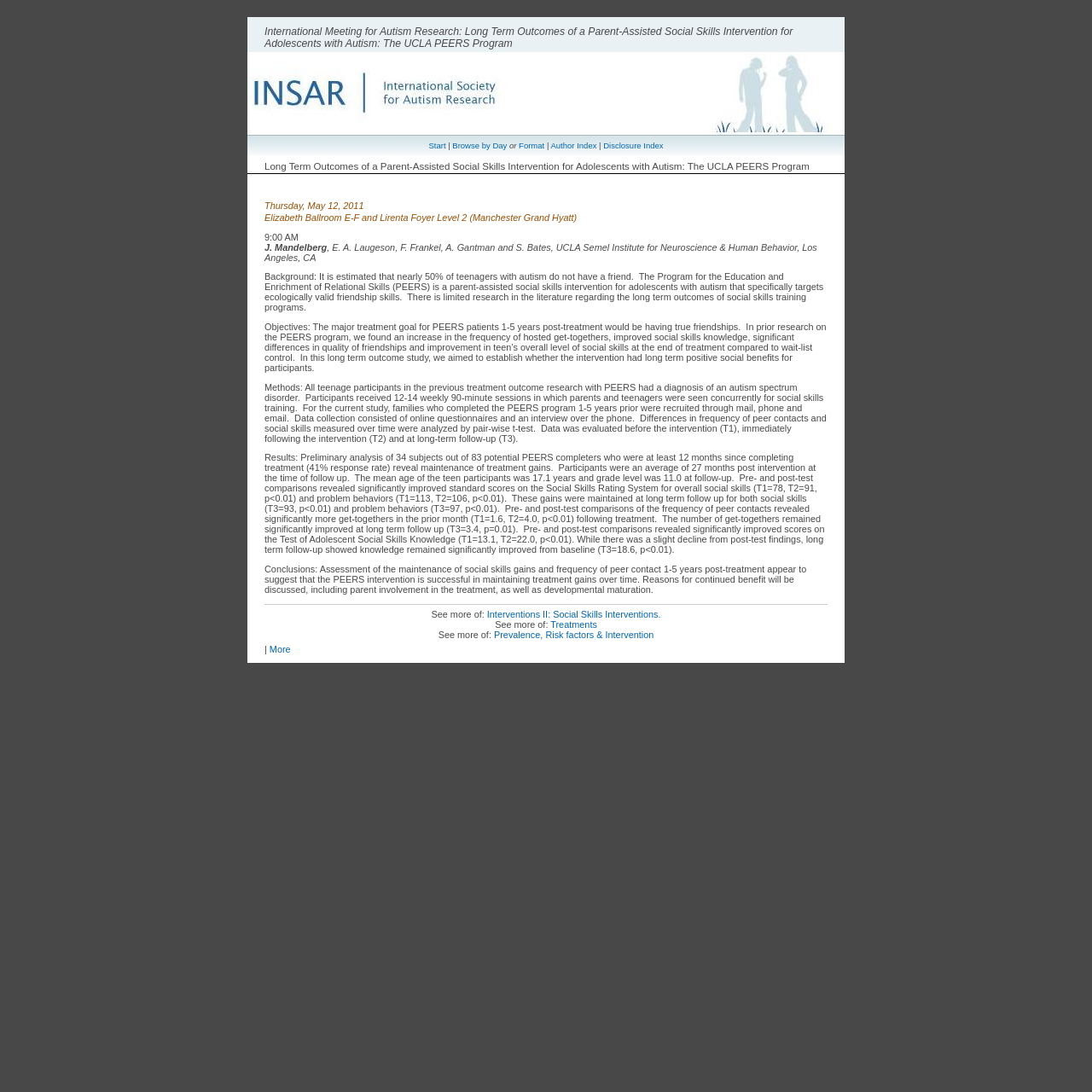Reply to the question with a brief word or phrase: What is the average age of the teen participants?

17.1 years